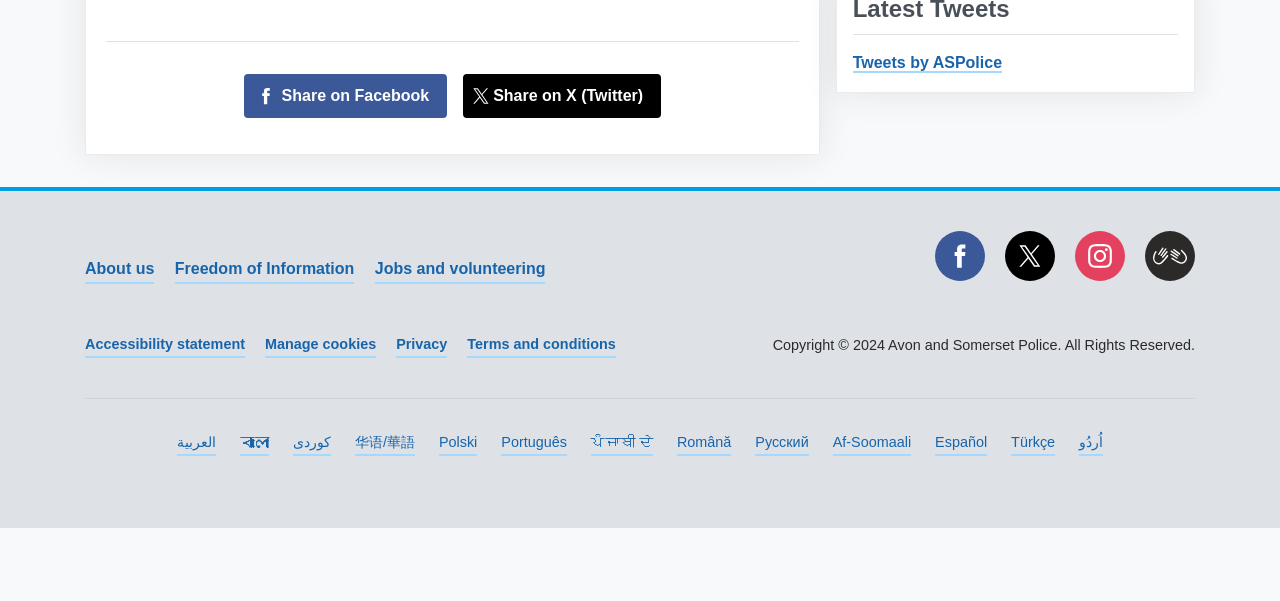Locate the bounding box coordinates for the element described below: "Română". The coordinates must be four float values between 0 and 1, formatted as [left, top, right, bottom].

[0.529, 0.717, 0.571, 0.759]